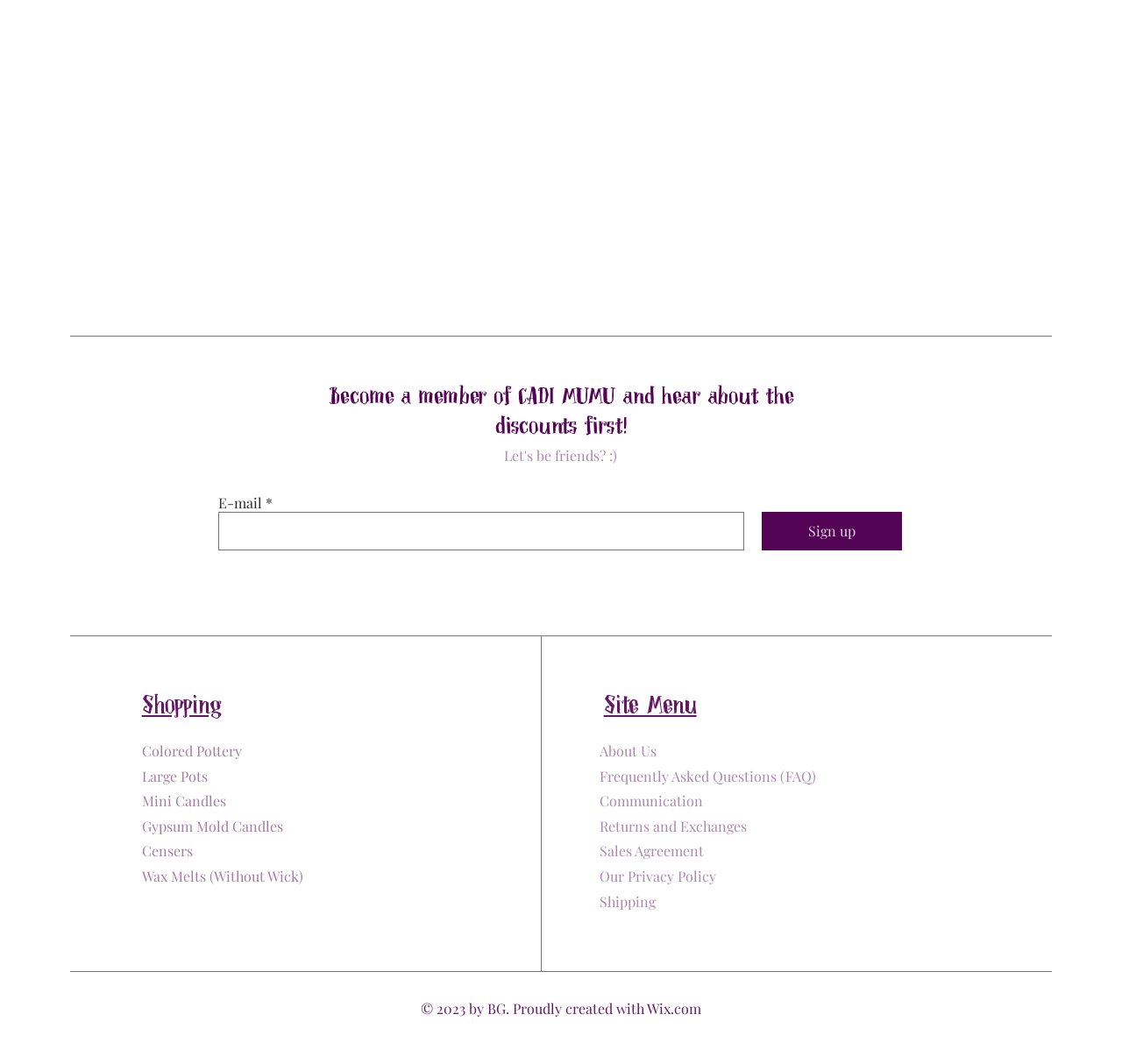Please locate the bounding box coordinates for the element that should be clicked to achieve the following instruction: "Sign up for membership". Ensure the coordinates are given as four float numbers between 0 and 1, i.e., [left, top, right, bottom].

[0.679, 0.481, 0.804, 0.517]